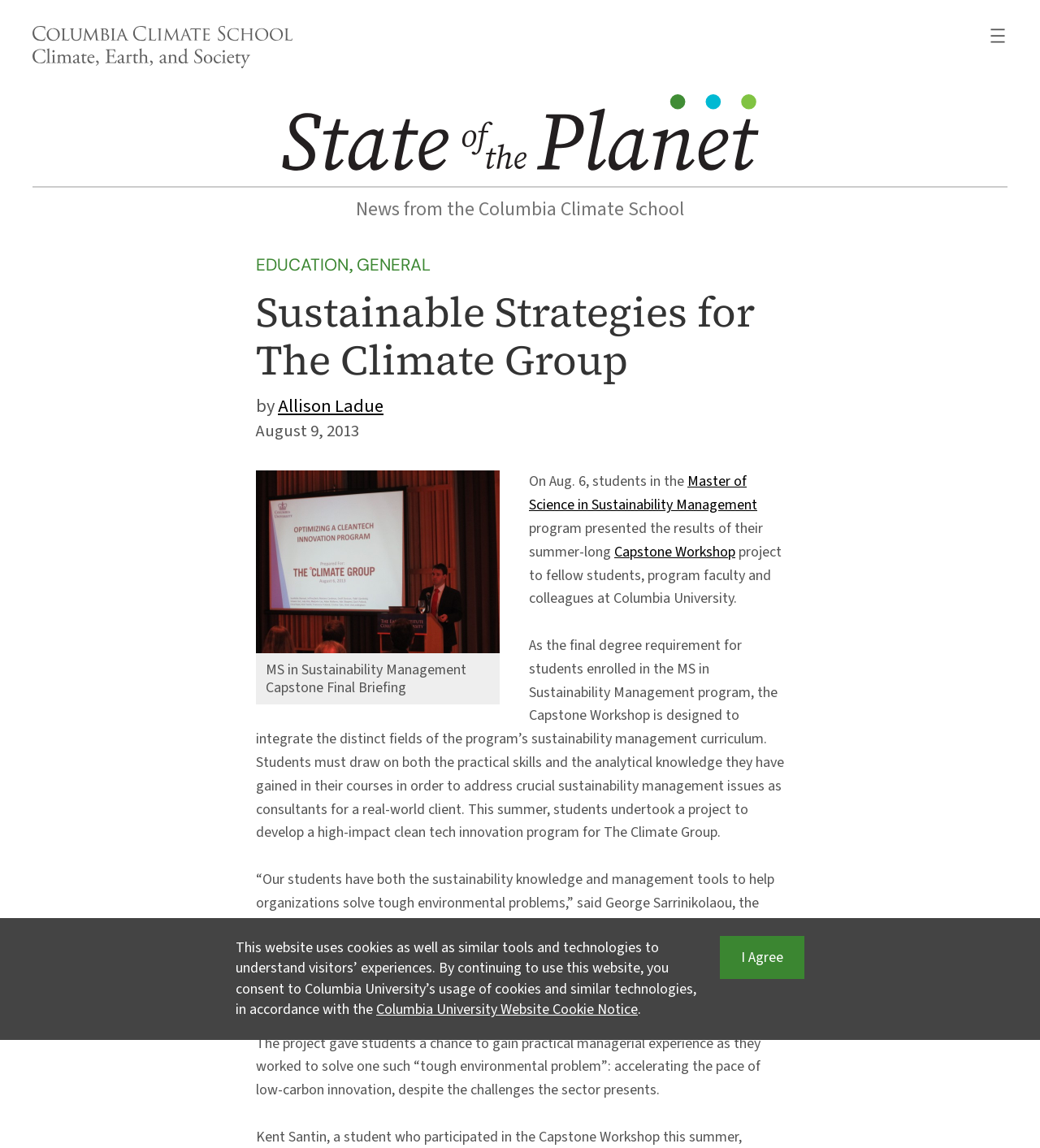Who is the faculty coordinator of the Sustainability Management Capstone Workshop?
Provide an in-depth and detailed answer to the question.

The article quotes George Sarrinikolaou, the faculty coordinator of the Sustainability Management Capstone Workshop, saying 'Our students have both the sustainability knowledge and management tools to help organizations solve tough environmental problems...'